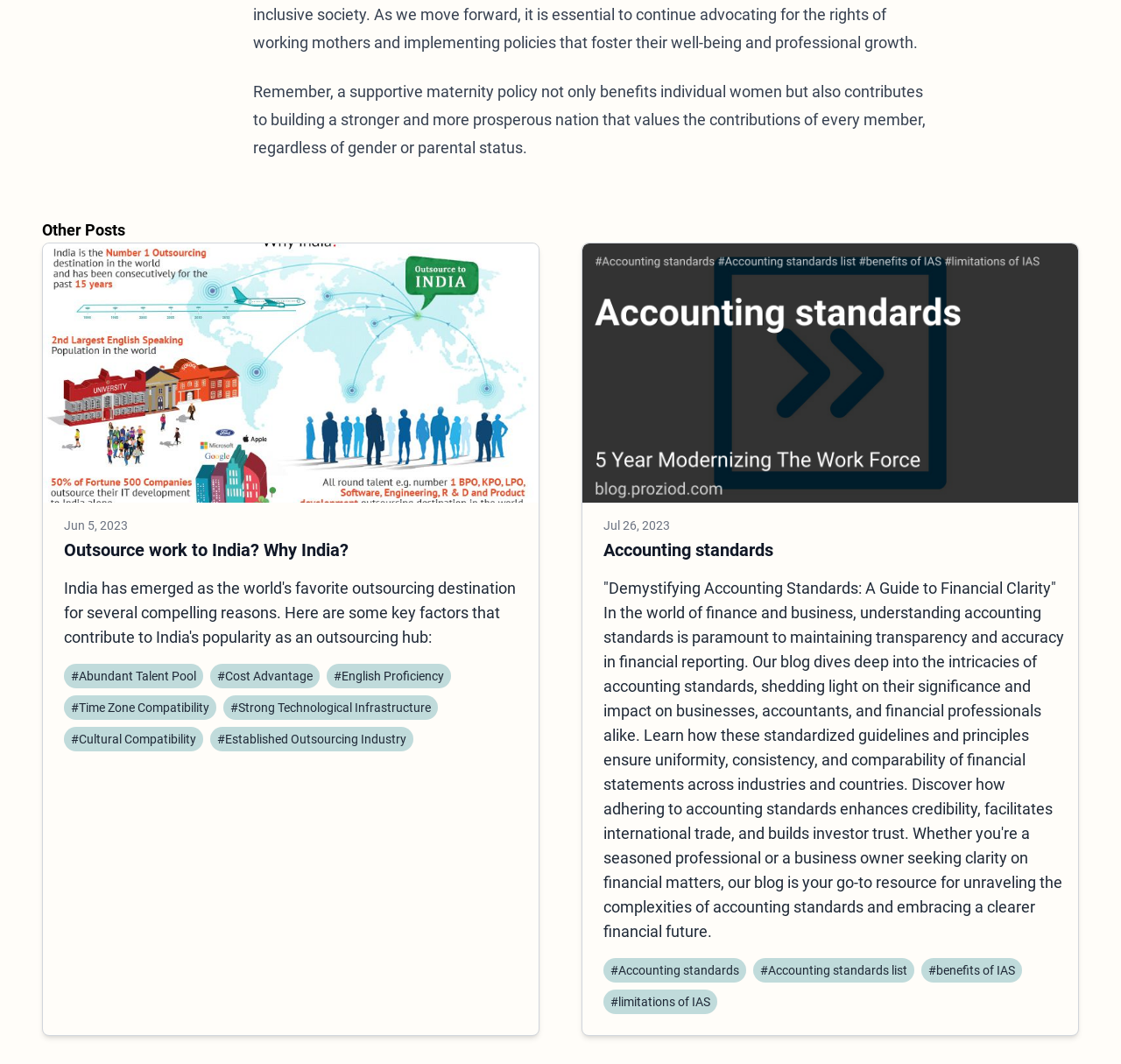Provide a short answer using a single word or phrase for the following question: 
What is the topic of the second article?

Accounting standards